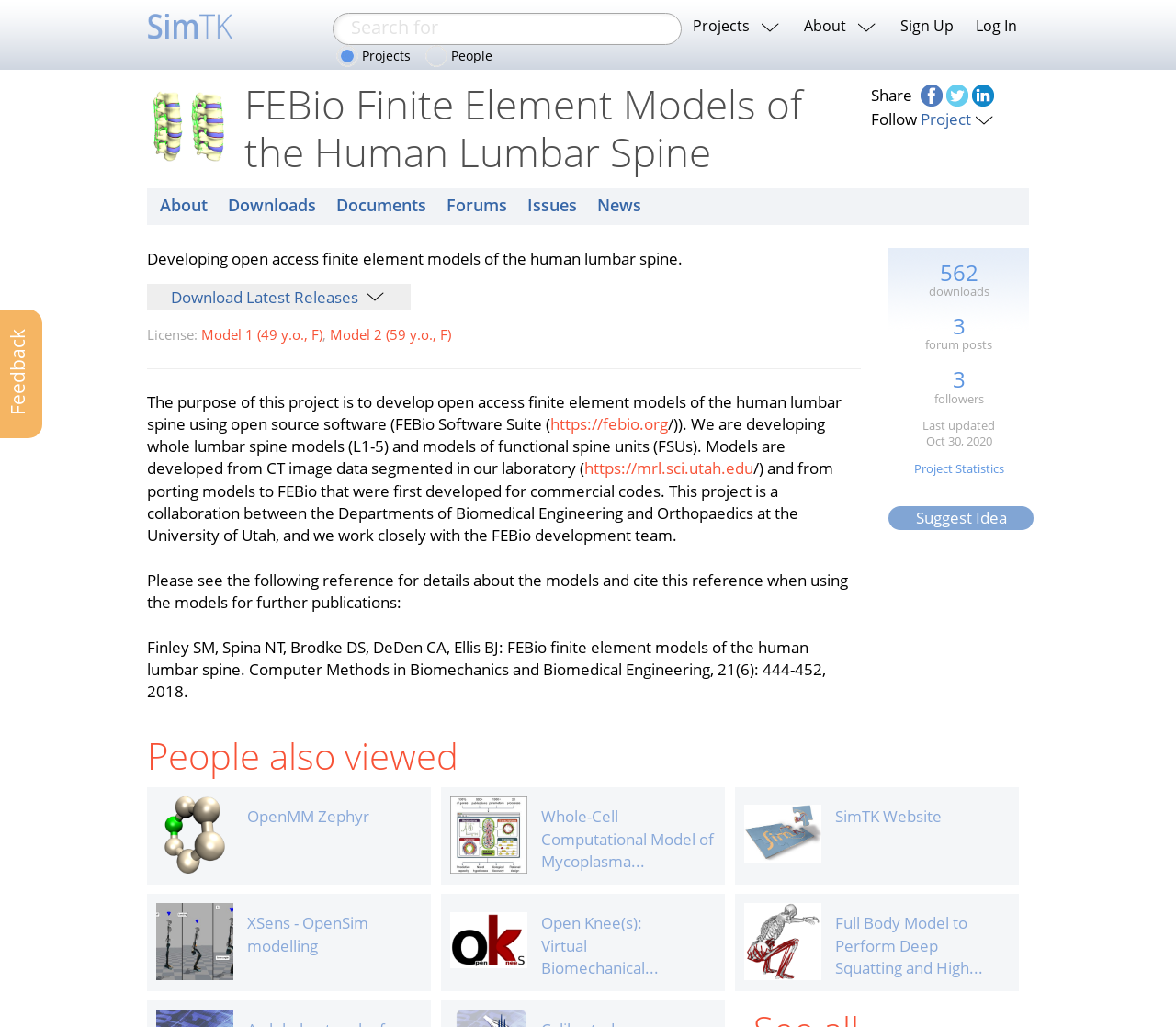Determine the bounding box coordinates of the element's region needed to click to follow the instruction: "Click on the 'About' button". Provide these coordinates as four float numbers between 0 and 1, formatted as [left, top, right, bottom].

[0.674, 0.008, 0.756, 0.037]